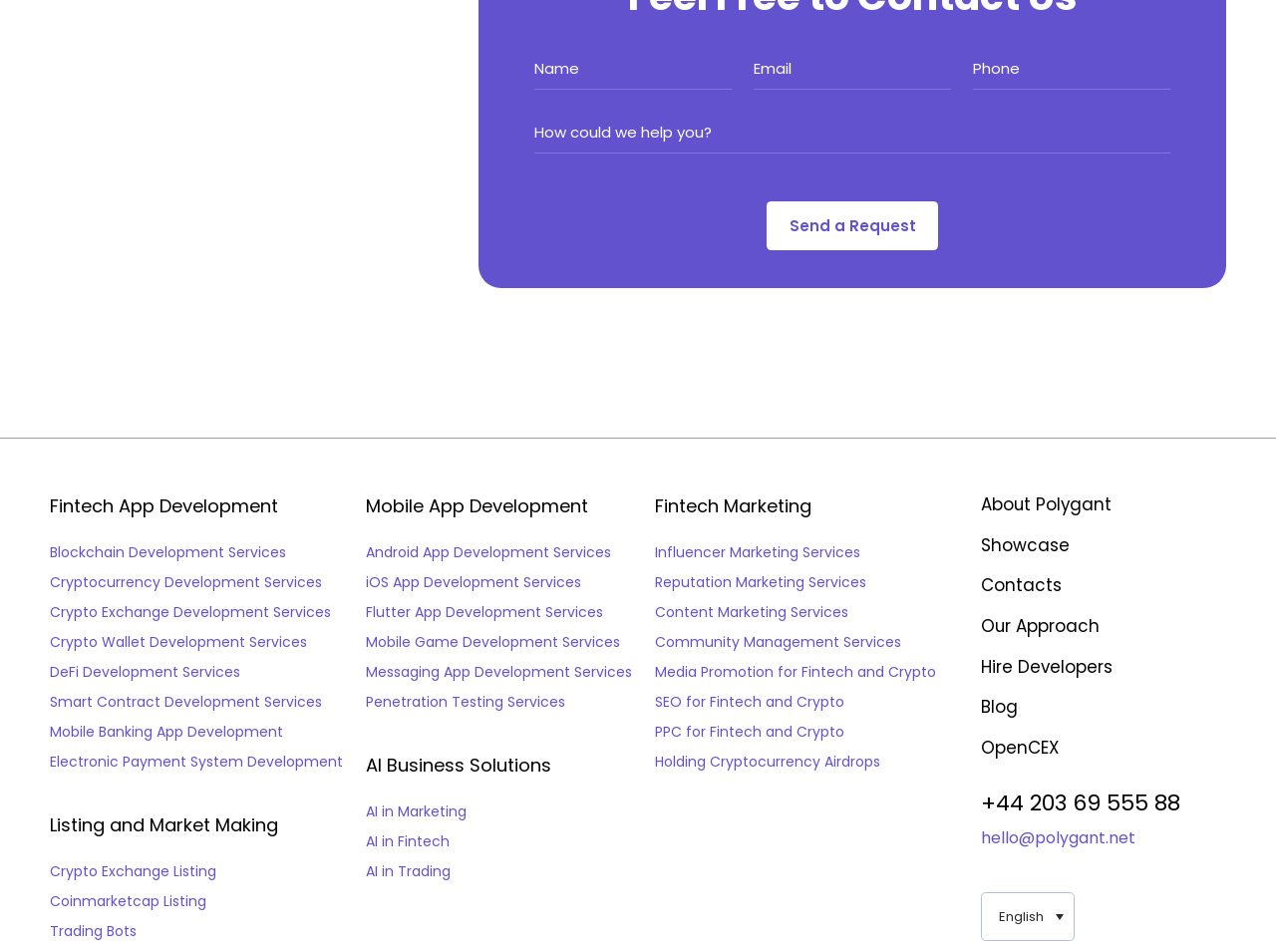Identify the bounding box coordinates of the area that should be clicked in order to complete the given instruction: "Visit the Fintech App Development page". The bounding box coordinates should be four float numbers between 0 and 1, i.e., [left, top, right, bottom].

[0.039, 0.519, 0.269, 0.544]